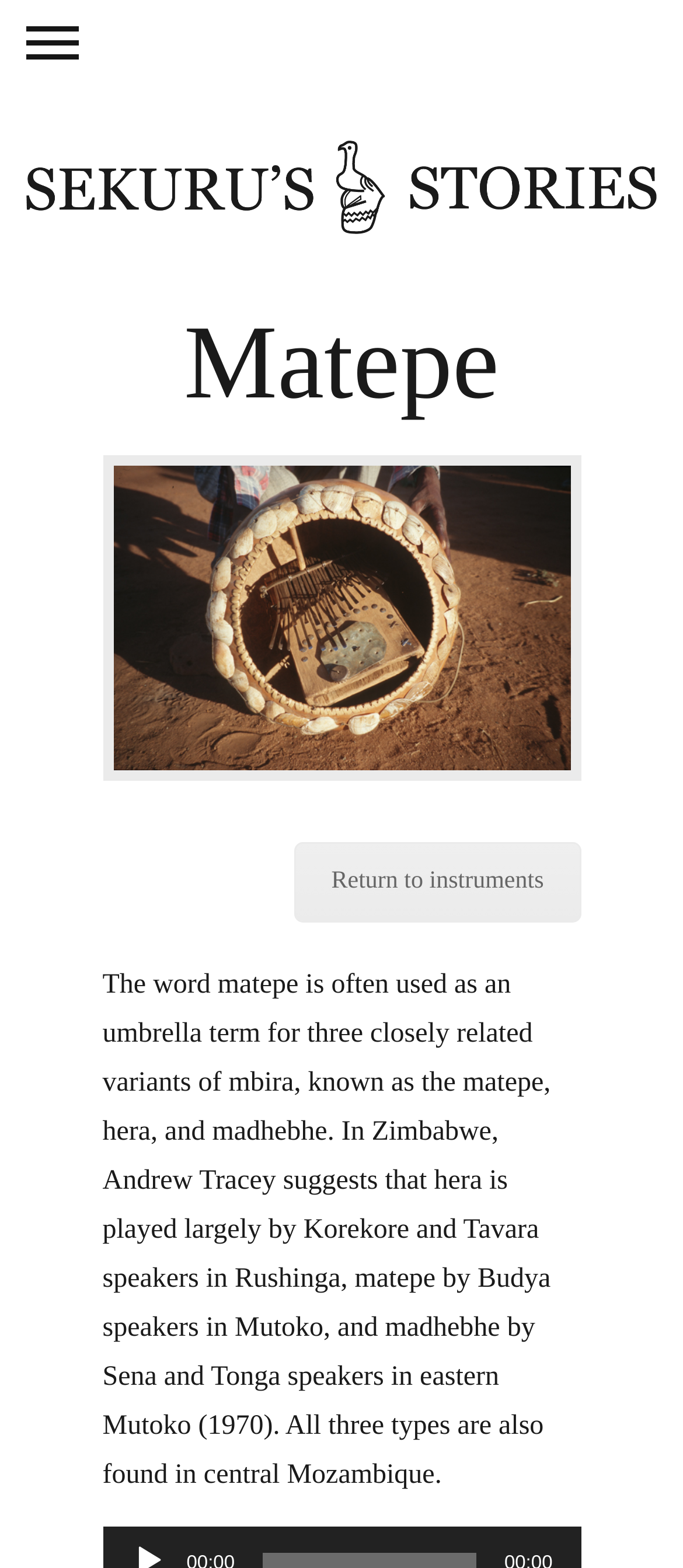What is the name of the person associated with Sekuru's Stories?
Answer the question with a single word or phrase by looking at the picture.

Lucy Duran